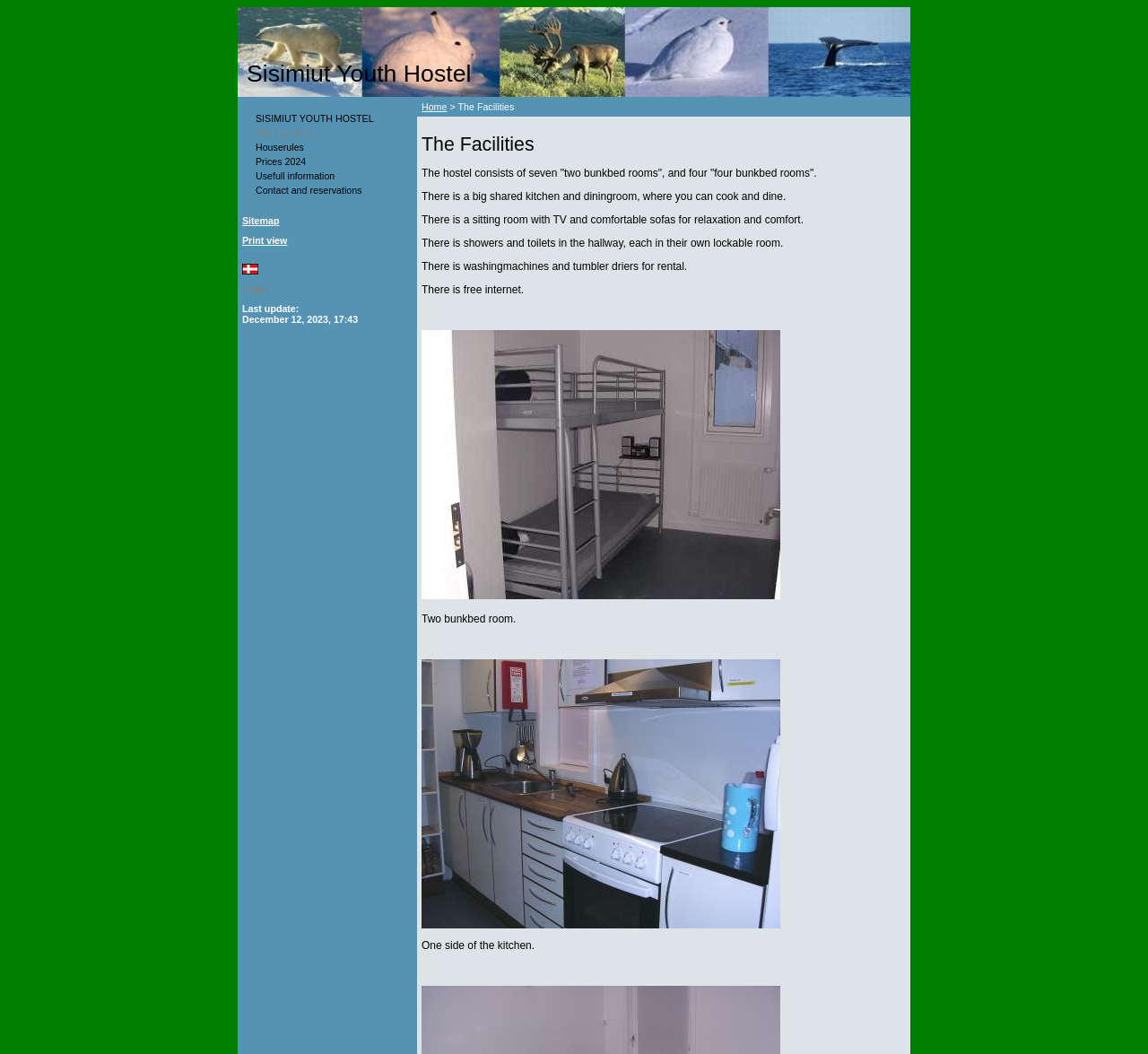Find the bounding box coordinates of the area that needs to be clicked in order to achieve the following instruction: "Click on SISIMIUT YOUTH HOSTEL". The coordinates should be specified as four float numbers between 0 and 1, i.e., [left, top, right, bottom].

[0.223, 0.107, 0.326, 0.117]